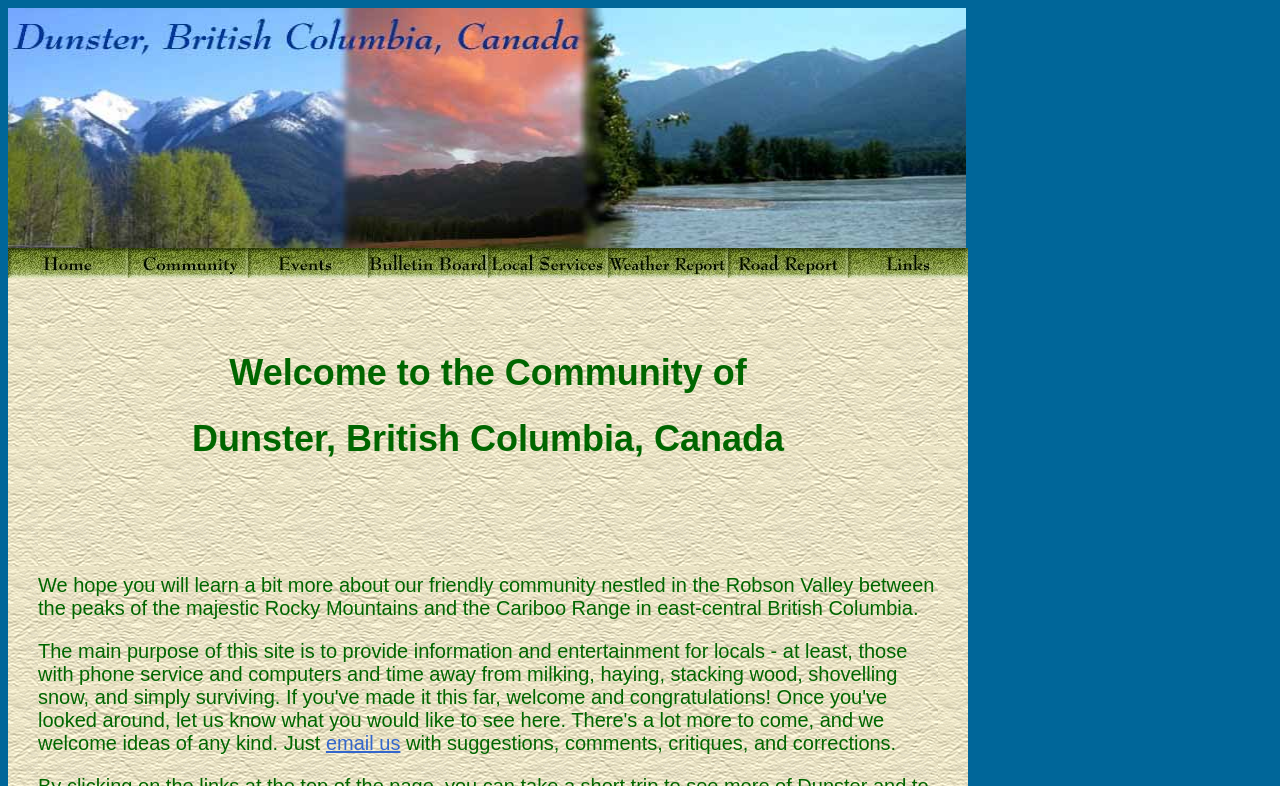Please find the bounding box coordinates of the clickable region needed to complete the following instruction: "Click on Home". The bounding box coordinates must consist of four float numbers between 0 and 1, i.e., [left, top, right, bottom].

[0.006, 0.336, 0.1, 0.358]